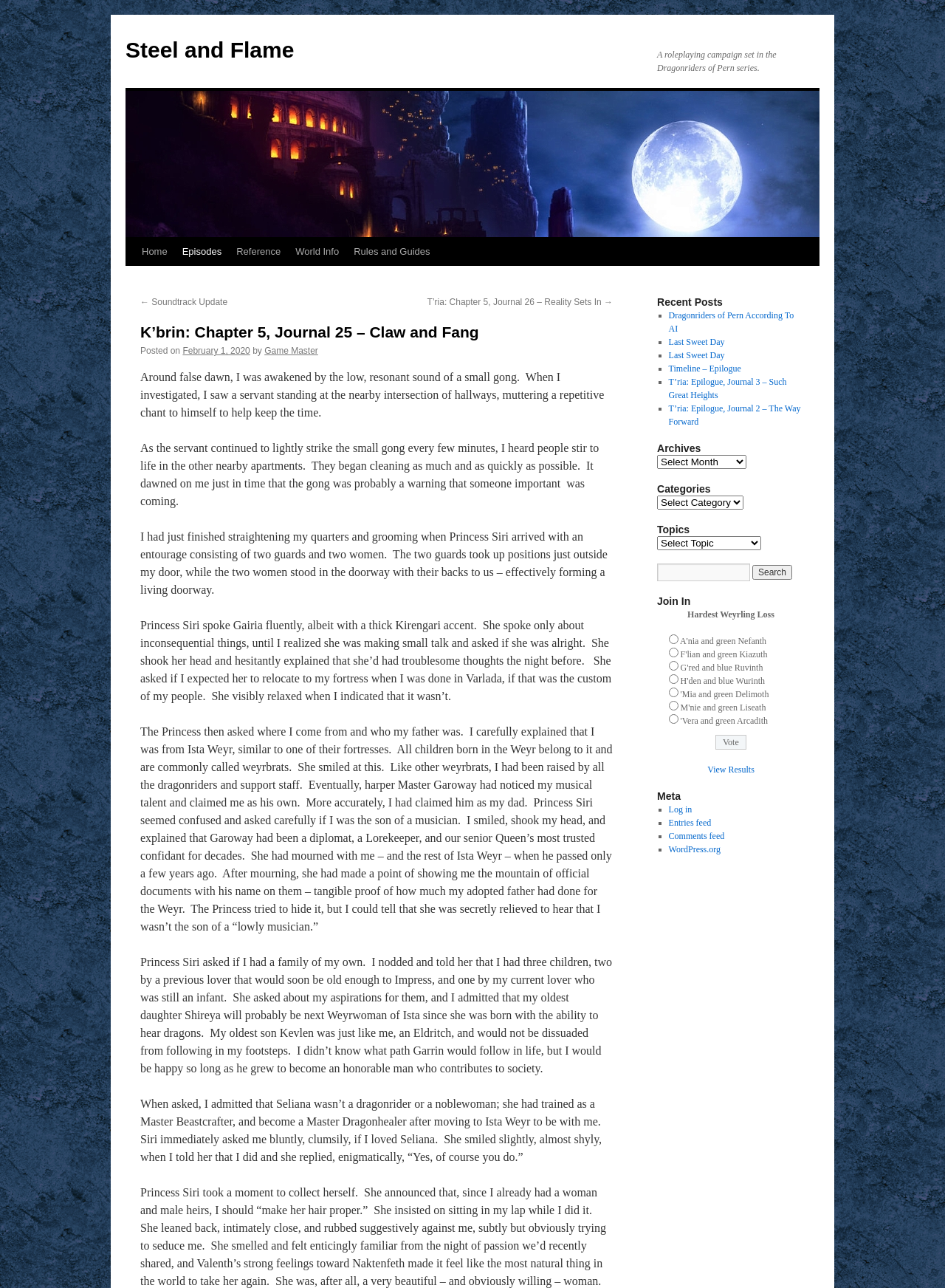How many links are there in the 'Recent Posts' section?
Using the details shown in the screenshot, provide a comprehensive answer to the question.

I counted the number of links in the 'Recent Posts' section by looking at the list markers and their corresponding links. There are 5 list markers and links, namely 'Dragonriders of Pern According To AI', 'Last Sweet Day', 'Timeline – Epilogue', 'T’ria: Epilogue, Journal 3 – Such Great Heights', and 'T’ria: Epilogue, Journal 2 – The Way Forward'.